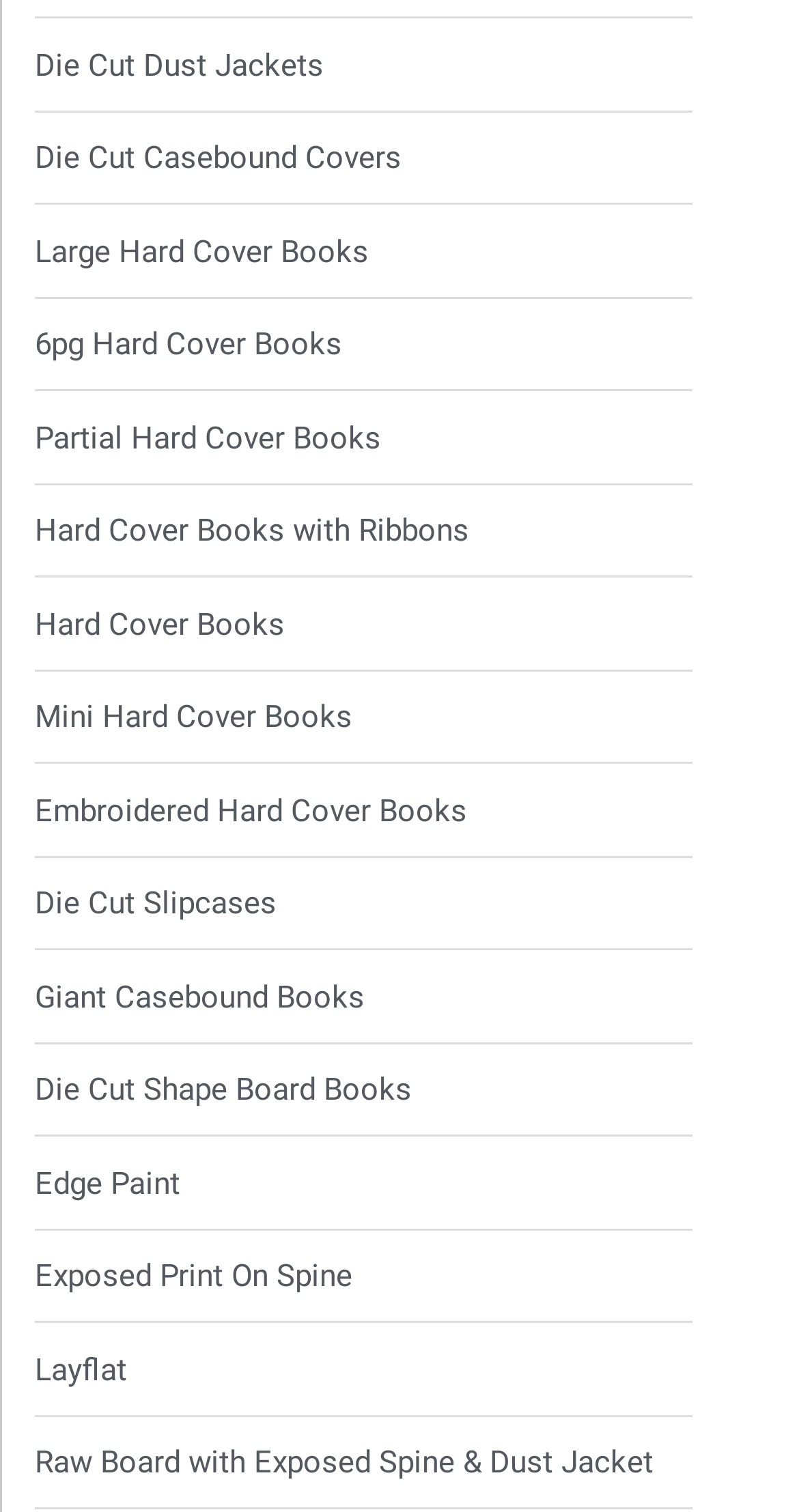Identify the bounding box coordinates of the part that should be clicked to carry out this instruction: "View Large Hard Cover Books".

[0.044, 0.151, 0.959, 0.182]